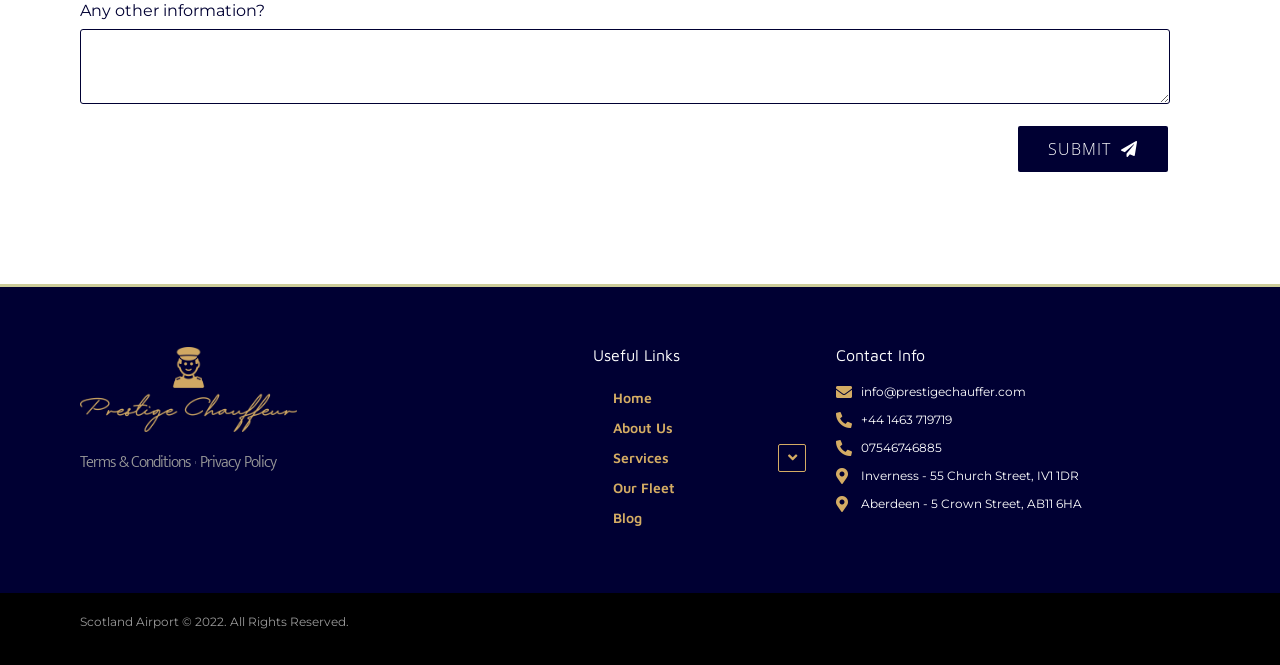Please indicate the bounding box coordinates for the clickable area to complete the following task: "Enter any other information". The coordinates should be specified as four float numbers between 0 and 1, i.e., [left, top, right, bottom].

[0.062, 0.044, 0.914, 0.156]